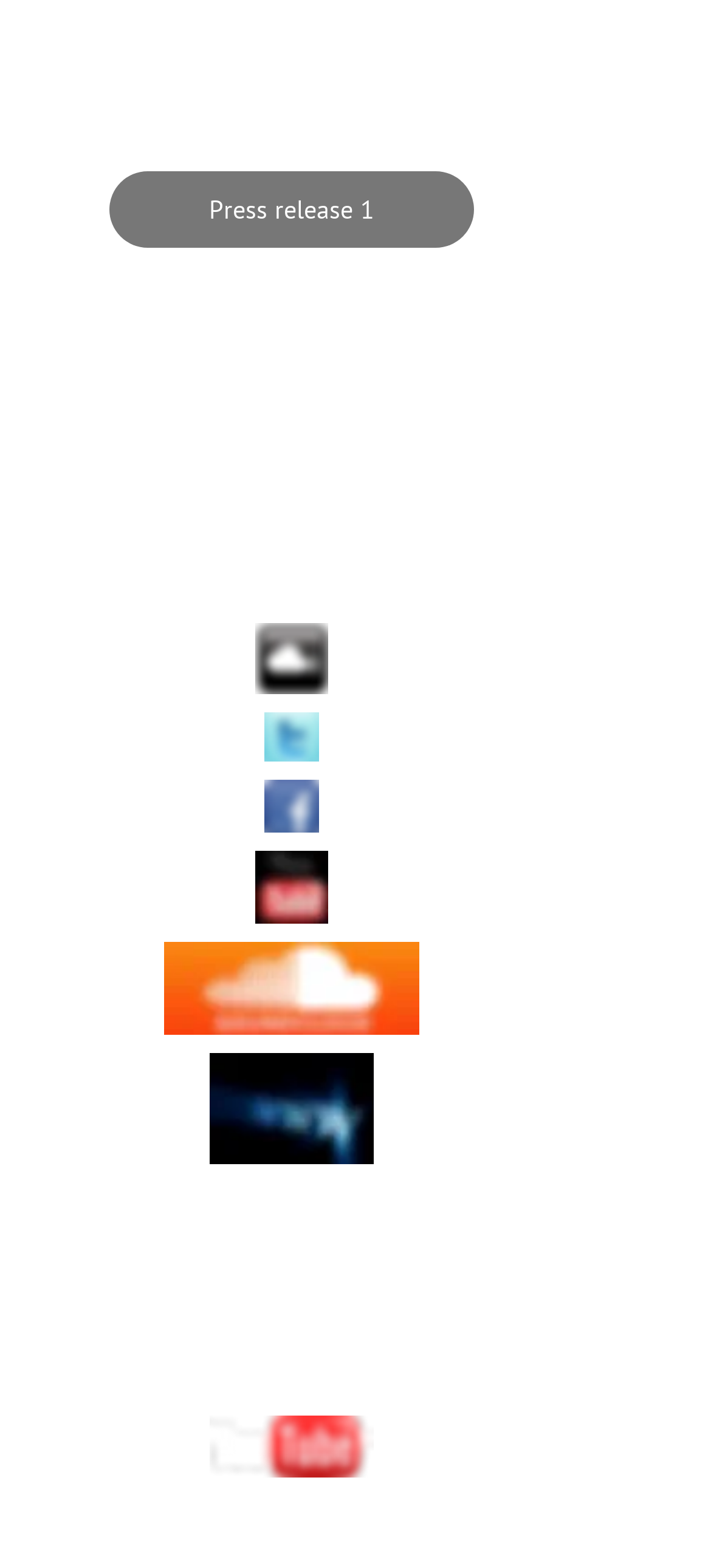What is the name of the media company?
Please respond to the question with as much detail as possible.

The static text 'FRUSION Media' at the middle of the page indicates that the webpage is related to a media company named FRUSION Media.